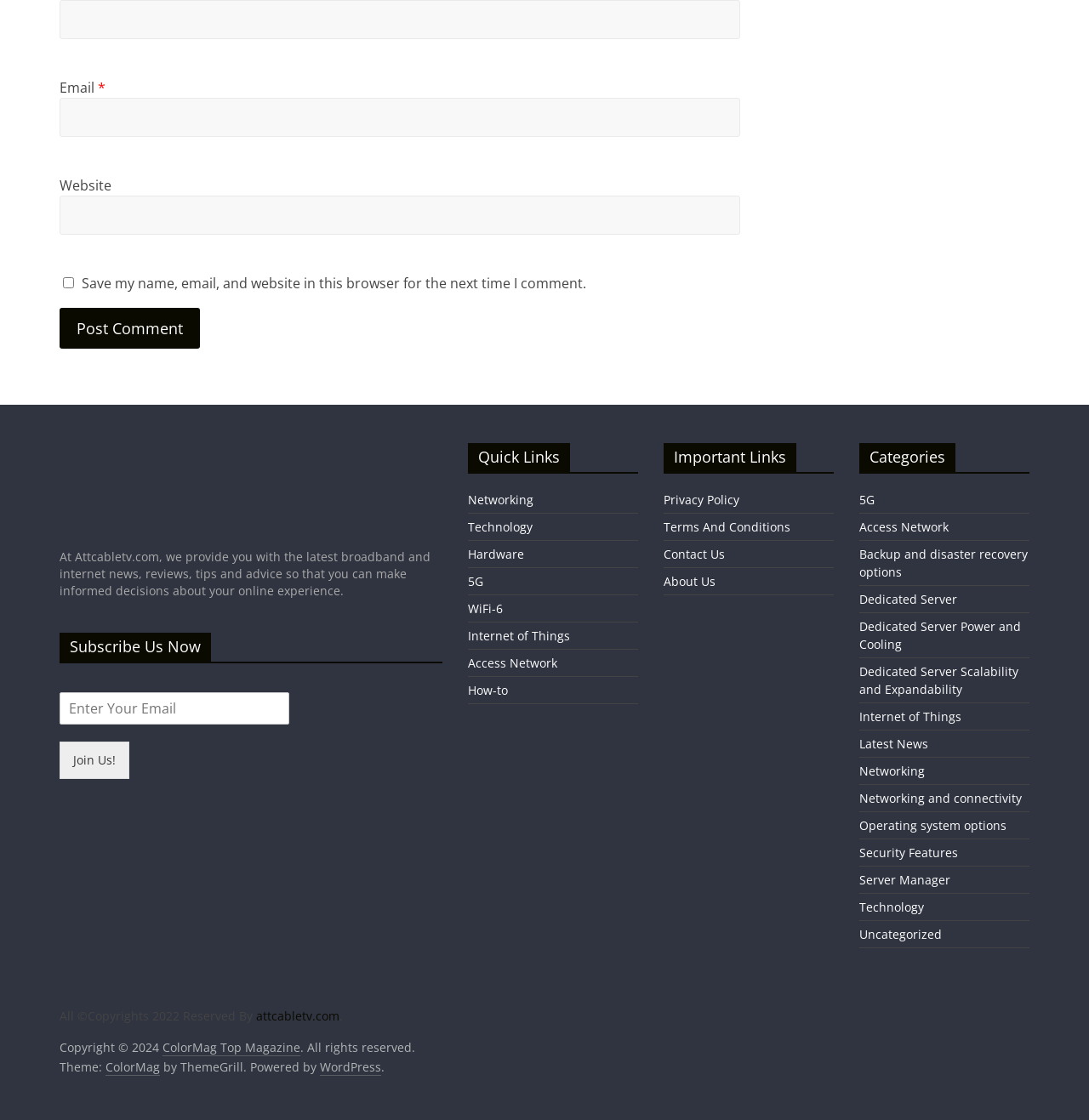Please identify the bounding box coordinates of the region to click in order to complete the given instruction: "Subscribe to the newsletter". The coordinates should be four float numbers between 0 and 1, i.e., [left, top, right, bottom].

[0.055, 0.662, 0.119, 0.696]